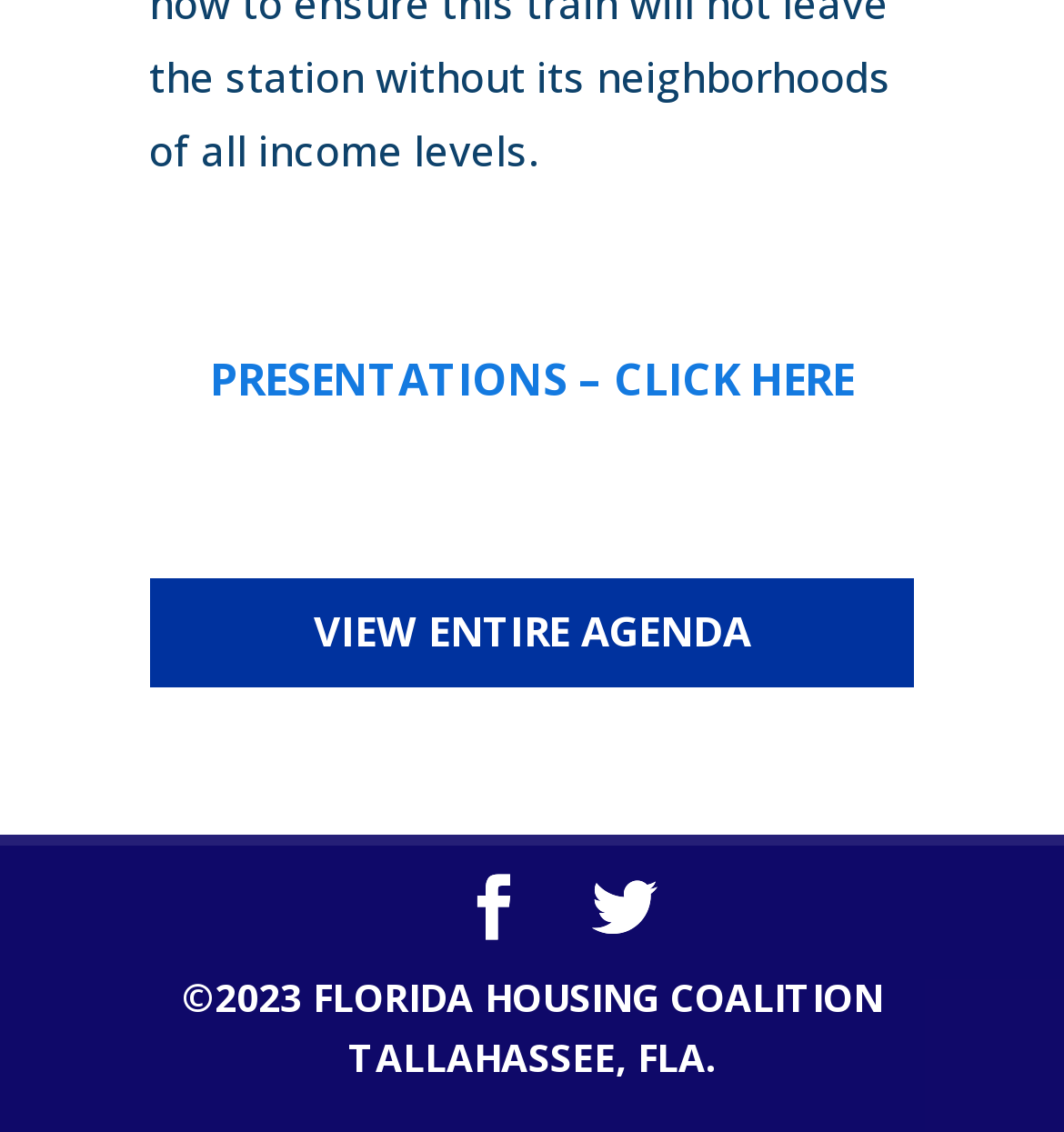Use a single word or phrase to respond to the question:
What is the organization's copyright year?

2023